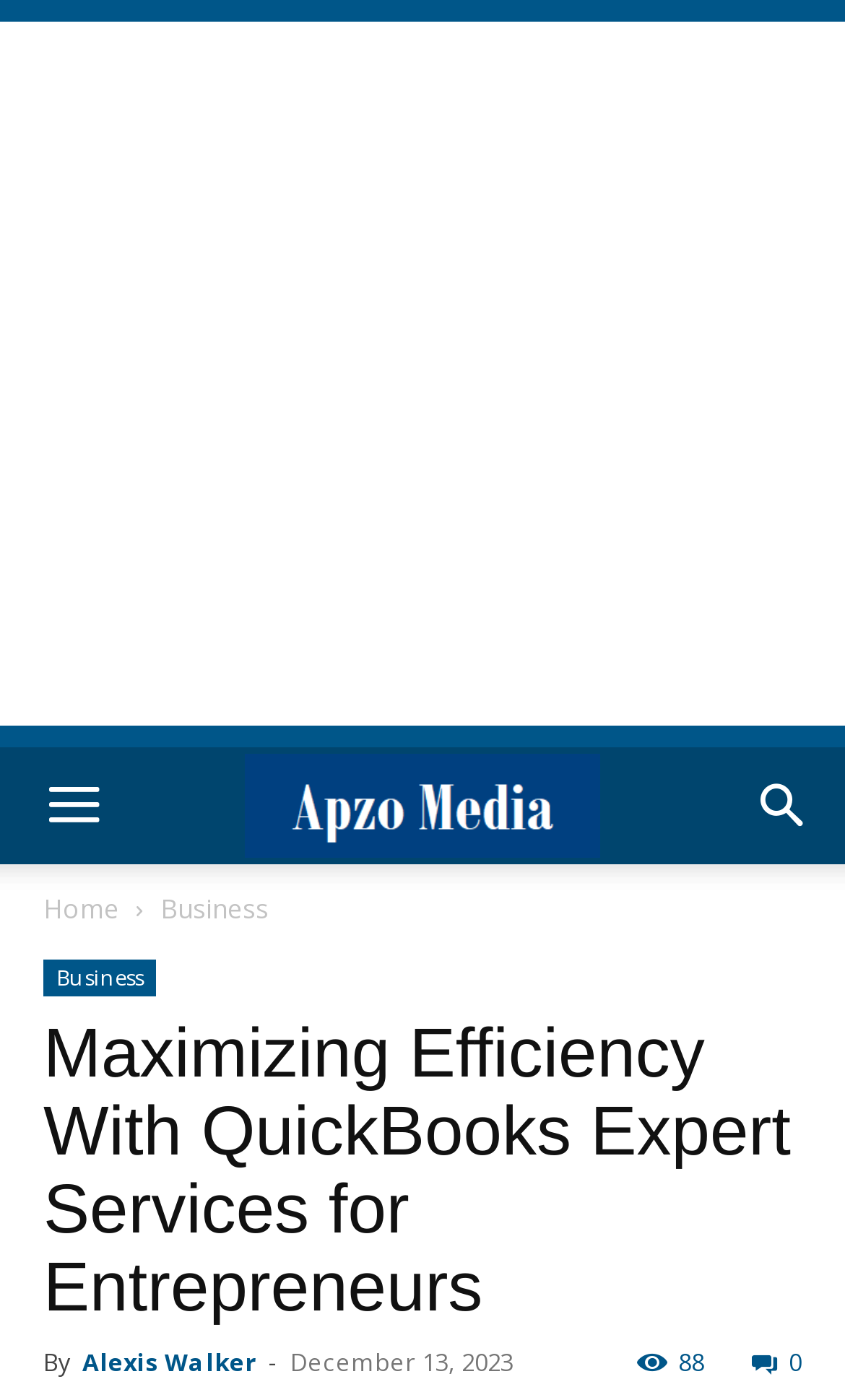What is the author of the article?
Please answer using one word or phrase, based on the screenshot.

Alexis Walker